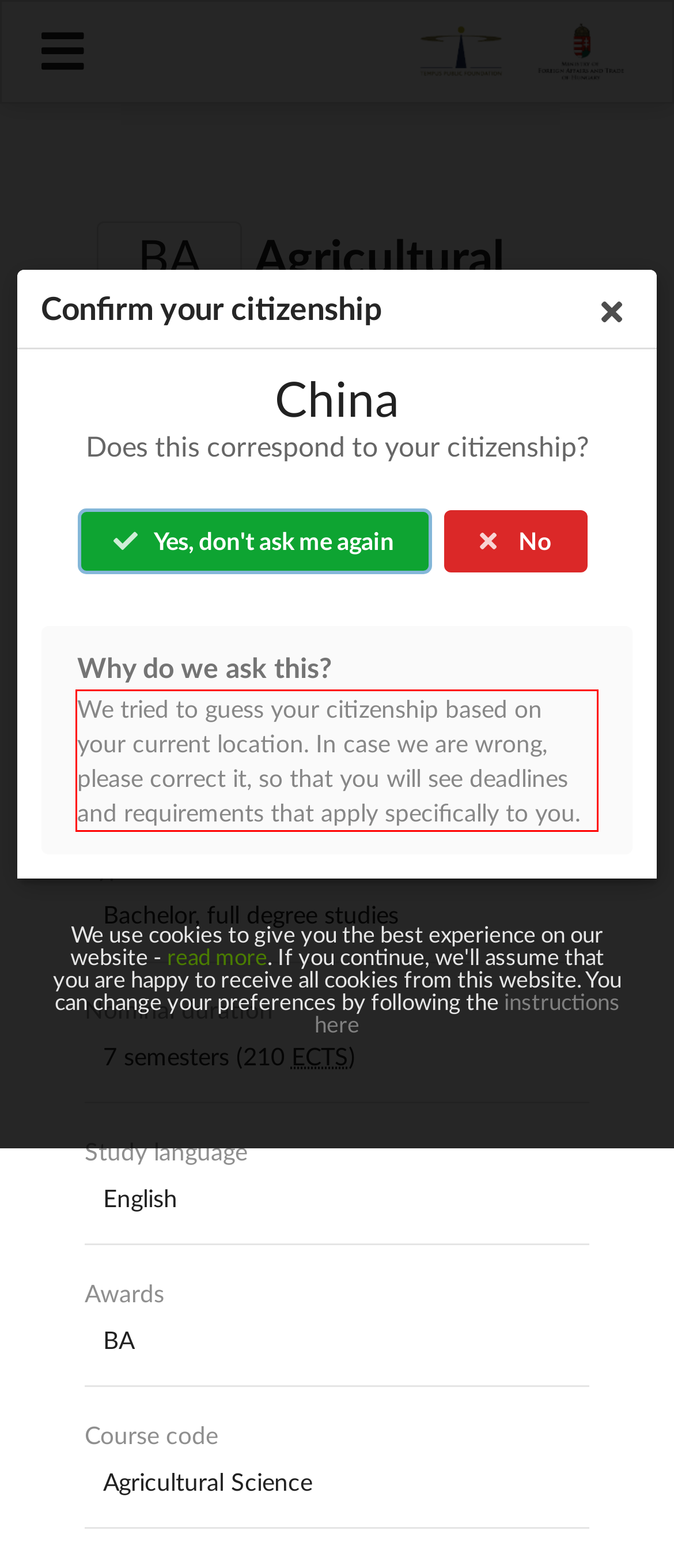View the screenshot of the webpage and identify the UI element surrounded by a red bounding box. Extract the text contained within this red bounding box.

We tried to guess your citizenship based on your current location. In case we are wrong, please correct it, so that you will see deadlines and requirements that apply specifically to you.